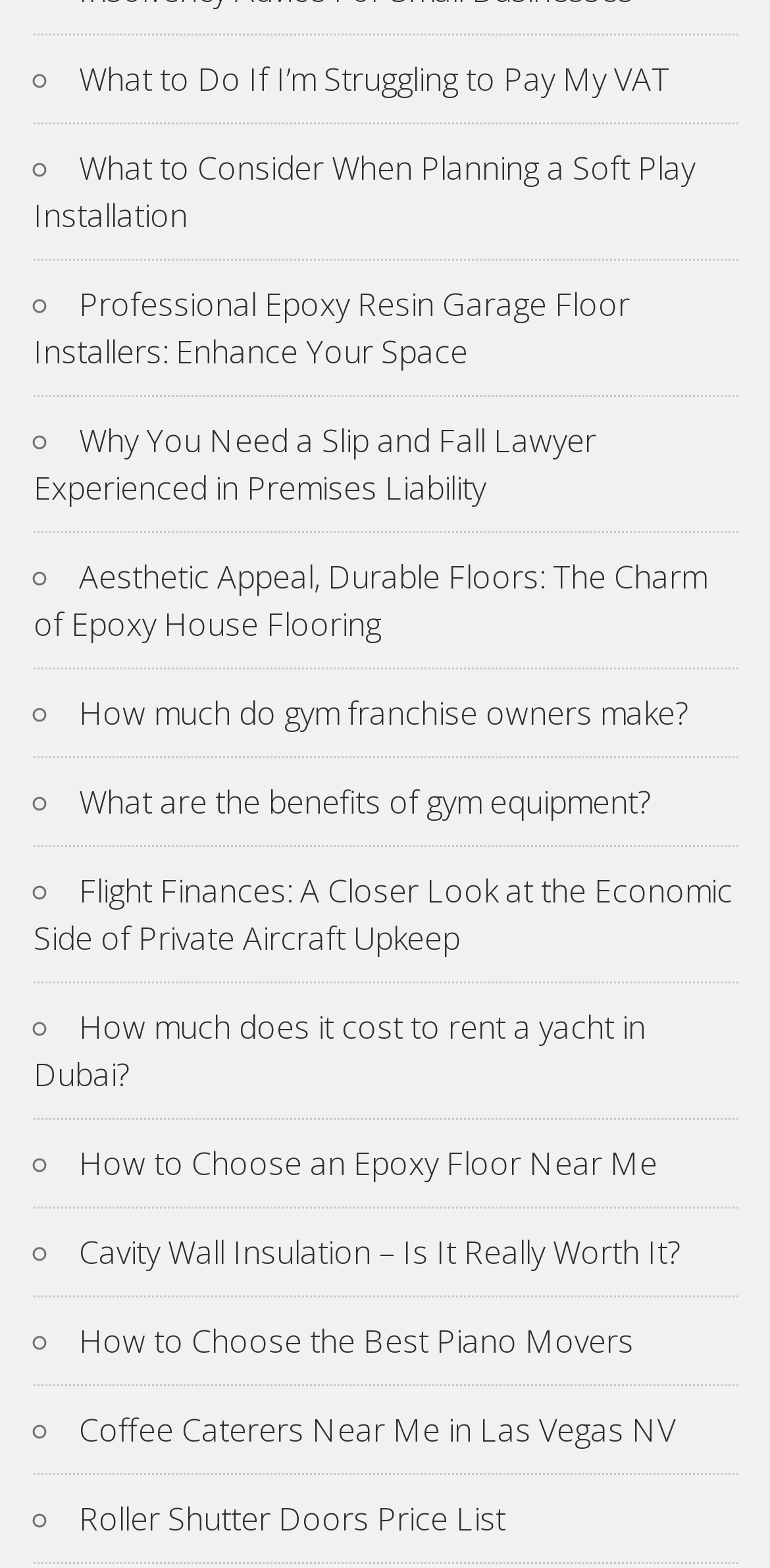Locate the bounding box coordinates of the element that should be clicked to execute the following instruction: "Learn about 'Aesthetic Appeal, Durable Floors: The Charm of Epoxy House Flooring'".

[0.044, 0.354, 0.918, 0.412]